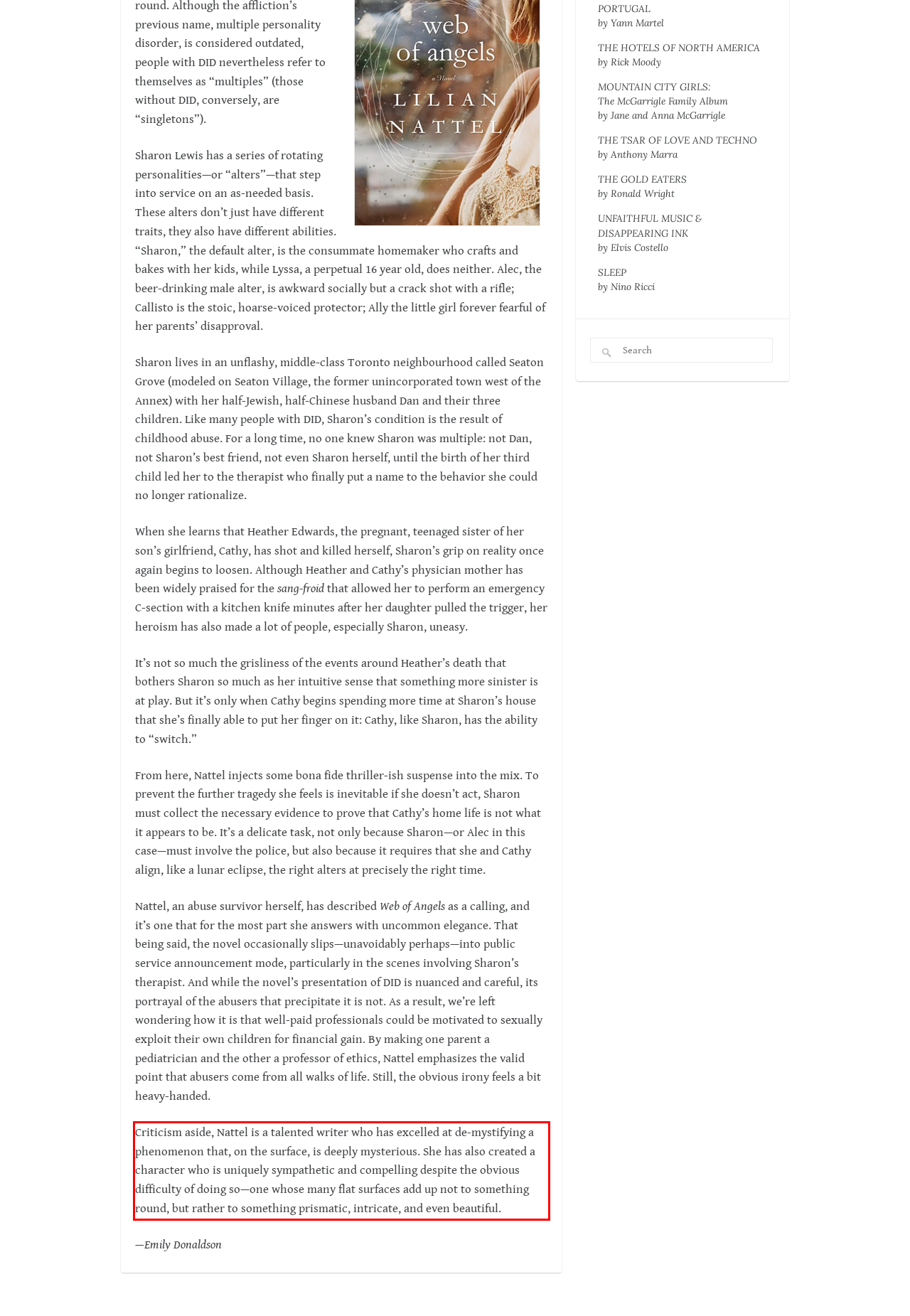With the given screenshot of a webpage, locate the red rectangle bounding box and extract the text content using OCR.

Criticism aside, Nattel is a talented writer who has excelled at de-mystifying a phenomenon that, on the surface, is deeply mysterious. She has also created a character who is uniquely sympathetic and compelling despite the obvious difficulty of doing so—one whose many flat surfaces add up not to something round, but rather to something prismatic, intricate, and even beautiful.